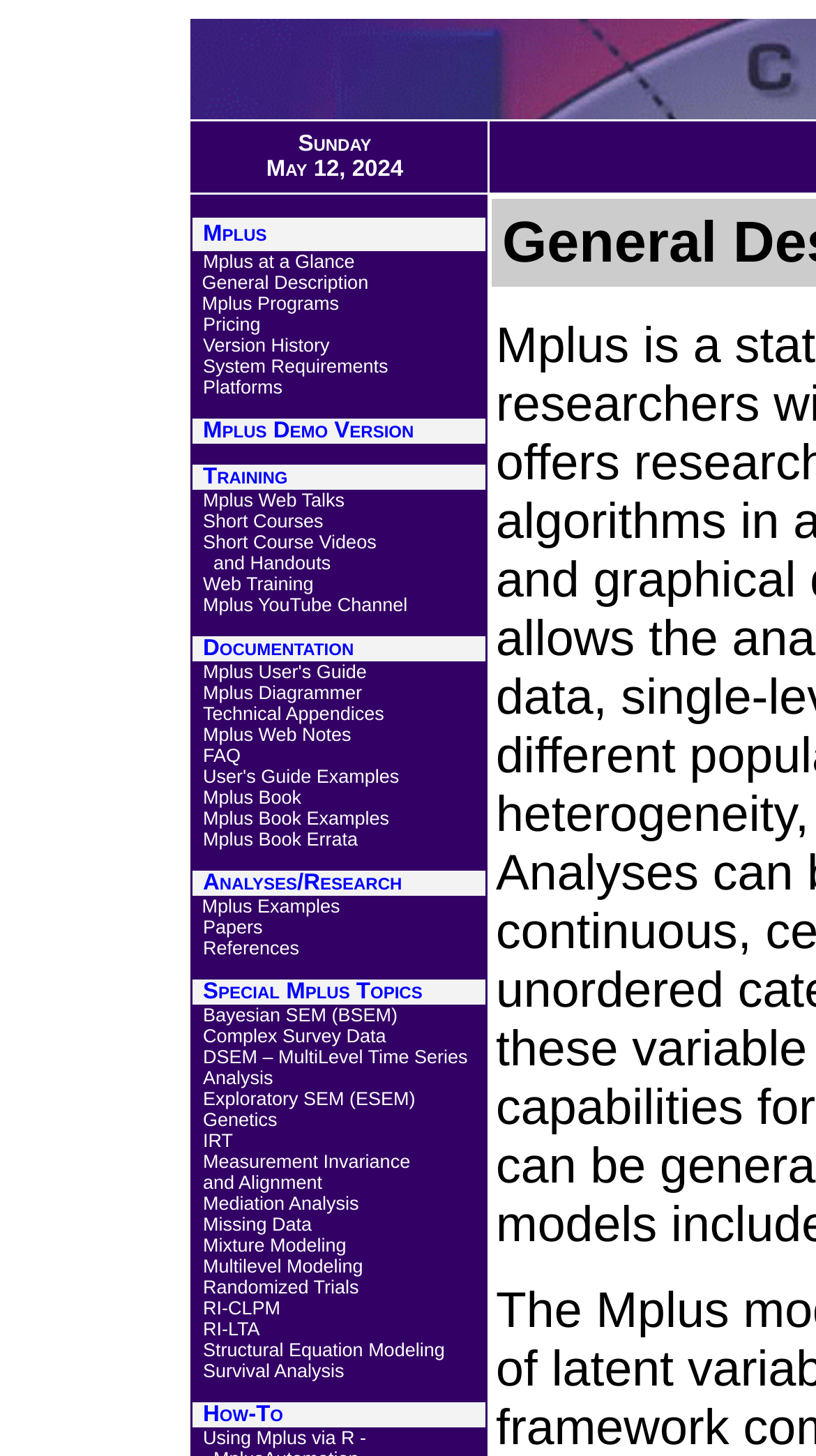Provide the bounding box coordinates for the area that should be clicked to complete the instruction: "Learn about Mplus Programs".

[0.247, 0.201, 0.416, 0.216]